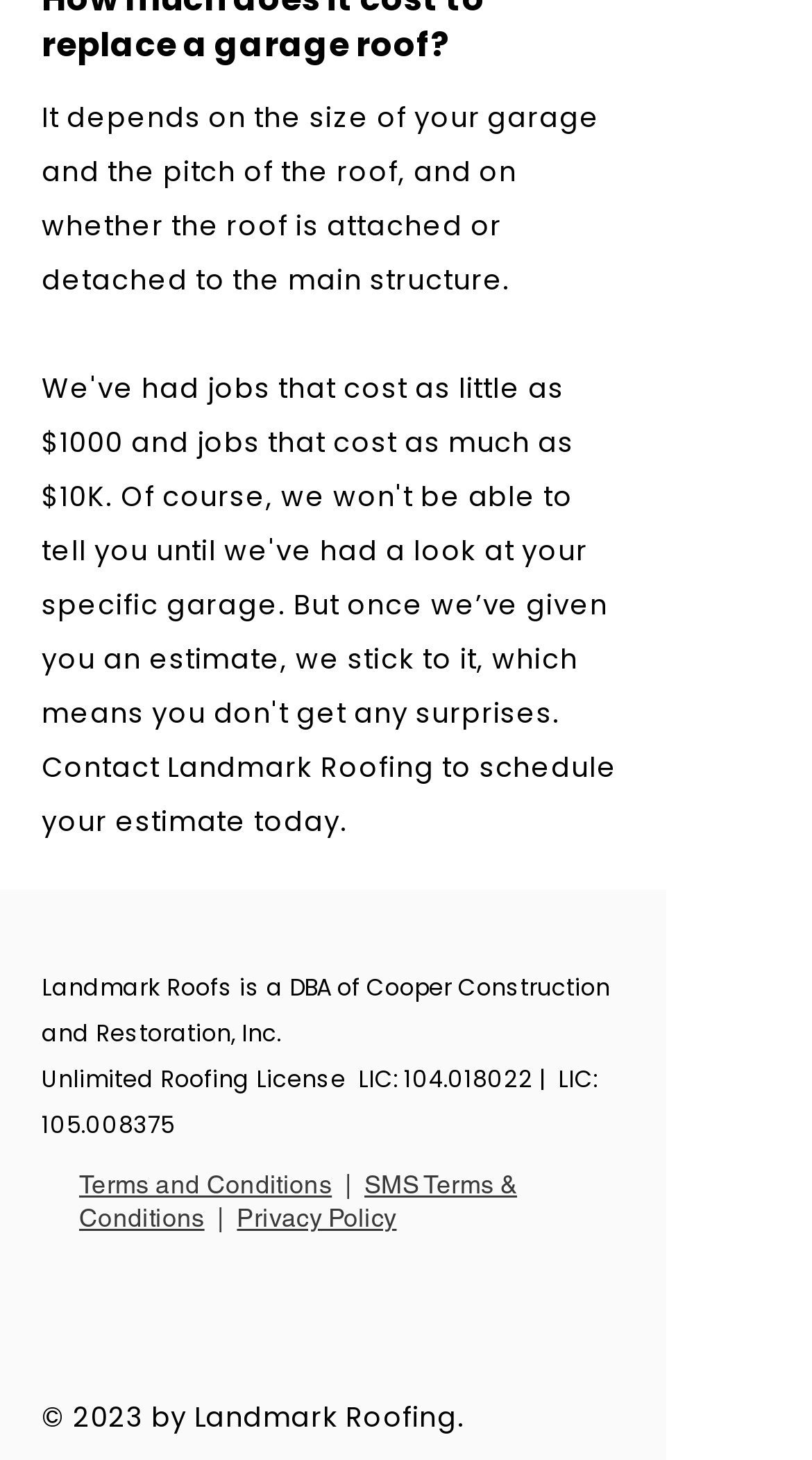From the details in the image, provide a thorough response to the question: How many social media links are there?

The social media links are located at the bottom of the webpage and are labeled as 'Social Bar'. There are 5 links in total, which are Instagram, Facebook, LinkedIn, YouTube, and TikTok.